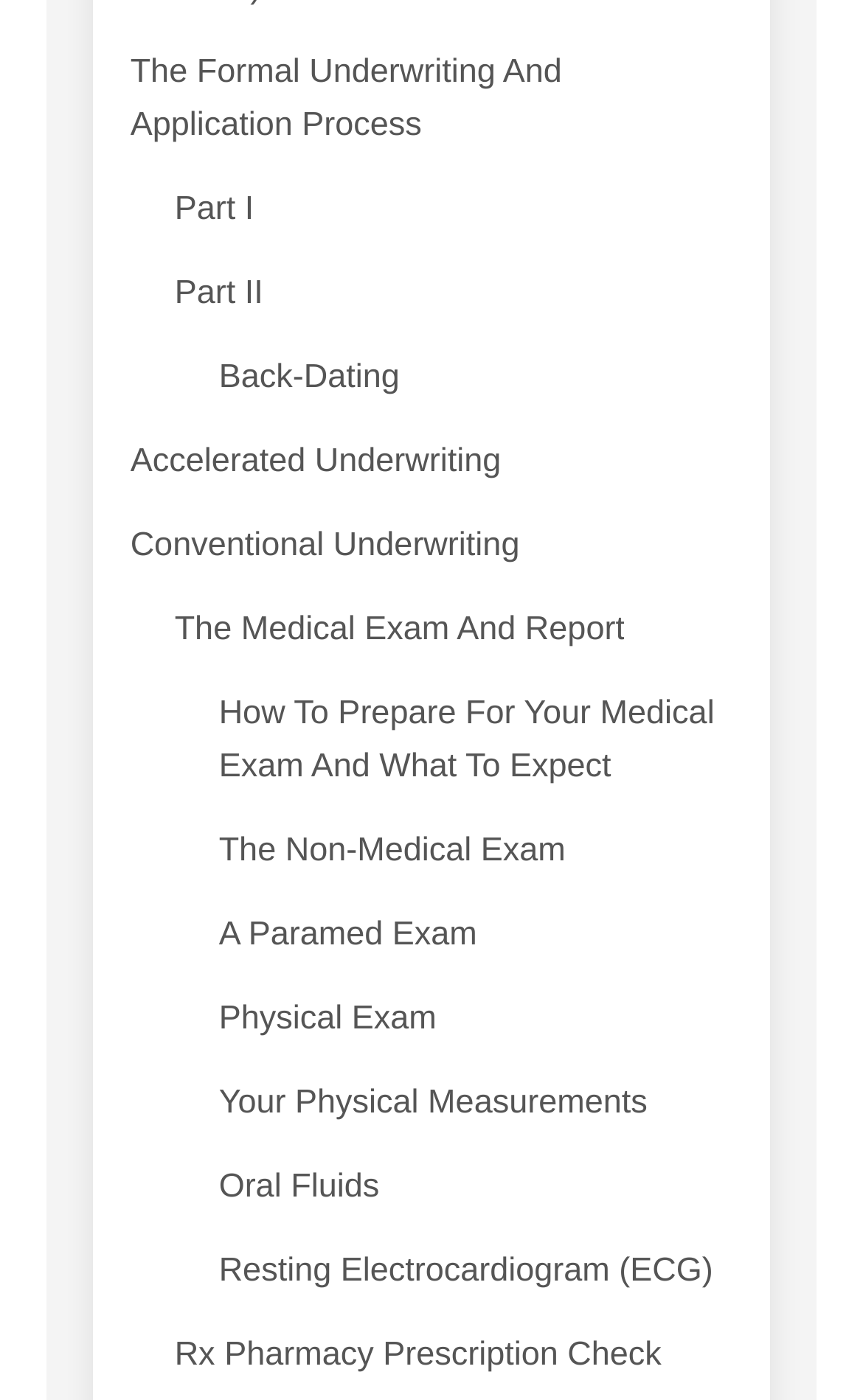Identify the bounding box coordinates for the element you need to click to achieve the following task: "Check the non-medical exam process". The coordinates must be four float values ranging from 0 to 1, formatted as [left, top, right, bottom].

[0.254, 0.589, 0.655, 0.627]